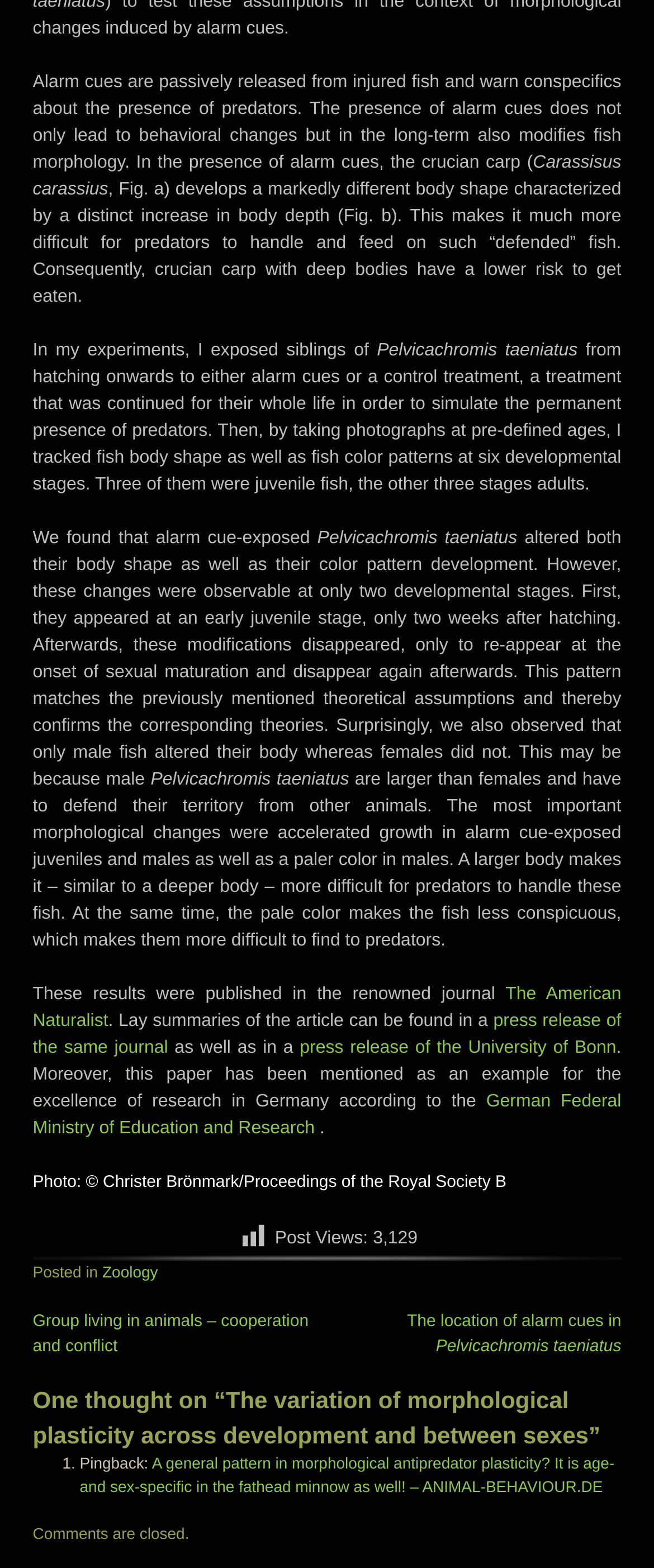Can you show the bounding box coordinates of the region to click on to complete the task described in the instruction: "Read the post in Zoology category"?

[0.156, 0.806, 0.242, 0.817]